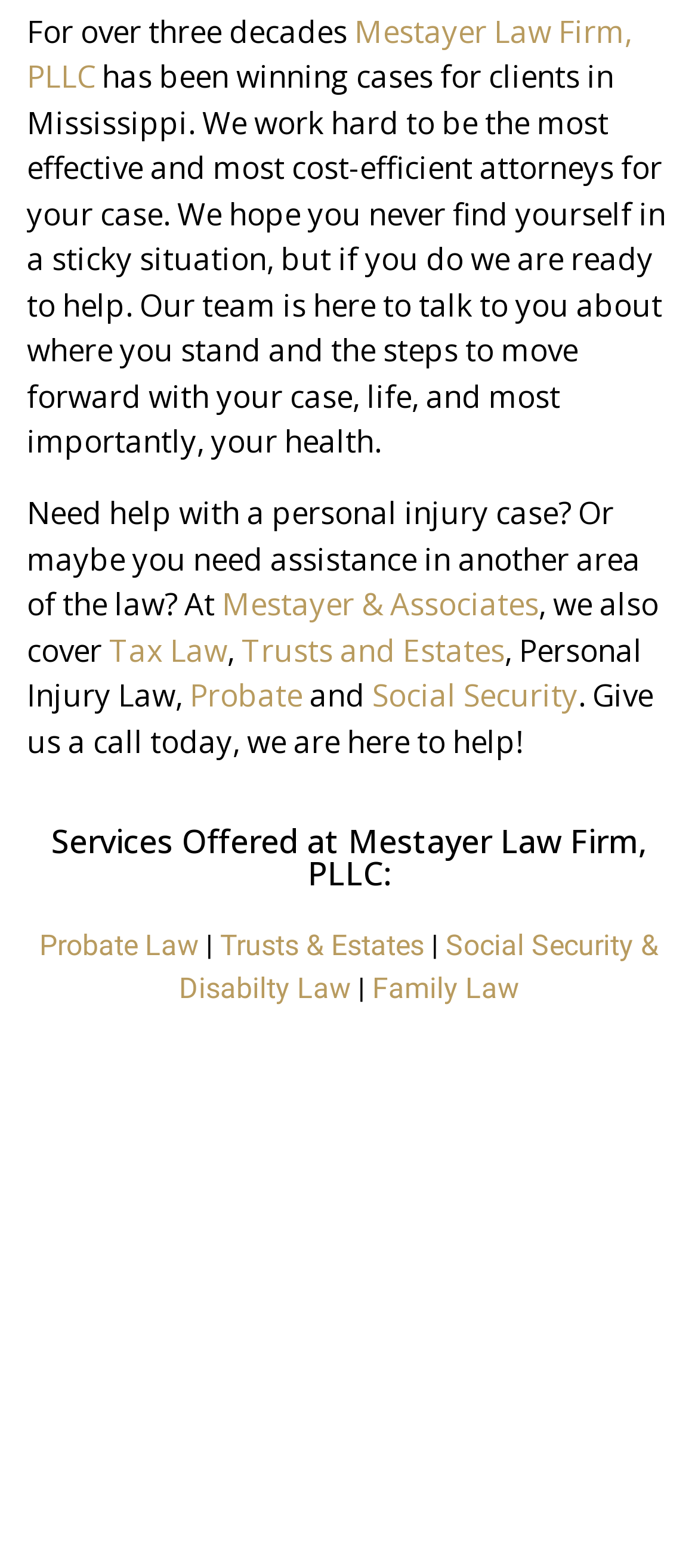Give a short answer using one word or phrase for the question:
What is the name of the law firm?

Mestayer Law Firm, PLLC